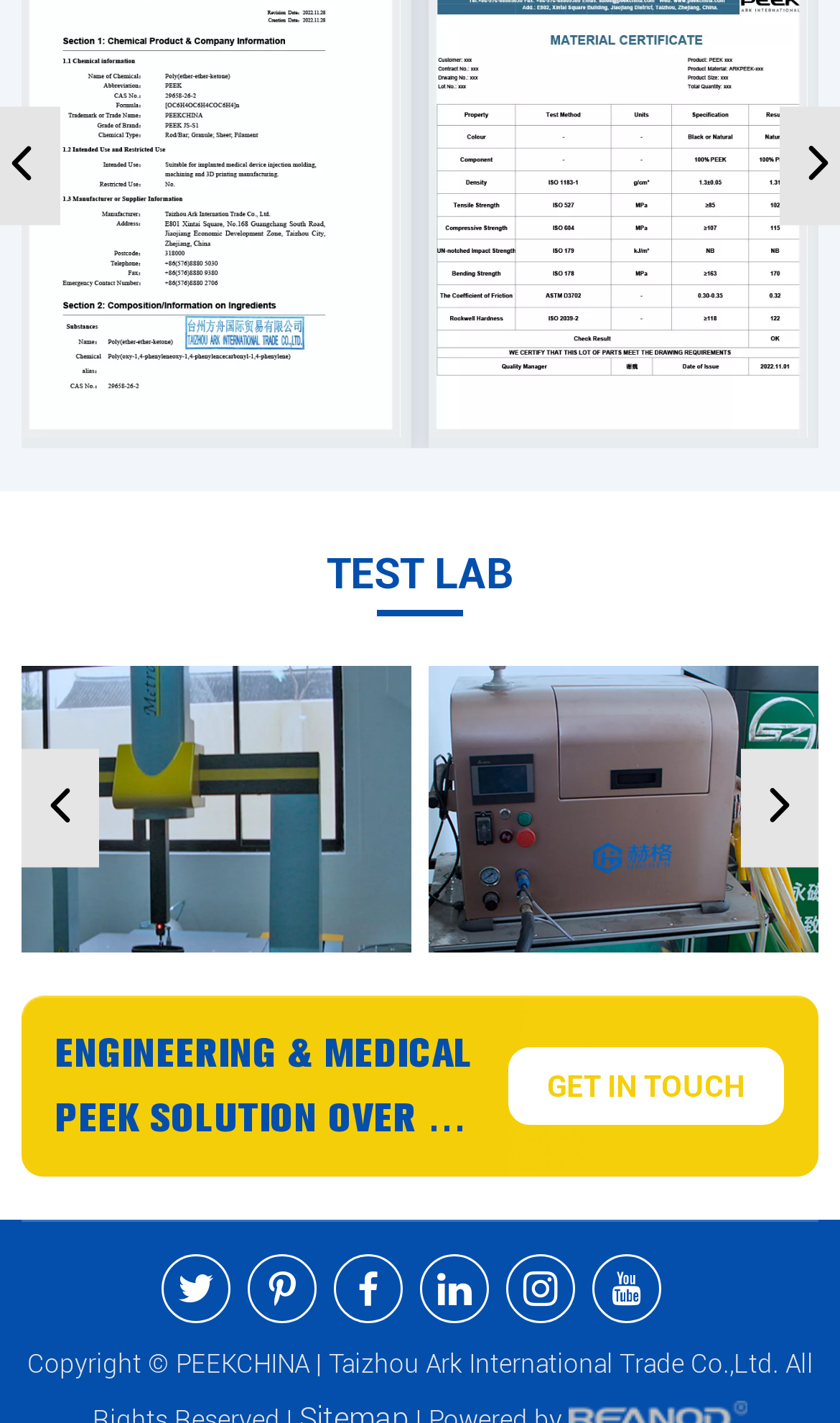Determine the coordinates of the bounding box that should be clicked to complete the instruction: "Get in touch for further information". The coordinates should be represented by four float numbers between 0 and 1: [left, top, right, bottom].

[0.604, 0.735, 0.934, 0.79]